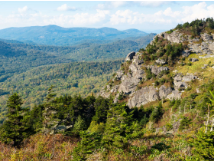Refer to the image and provide an in-depth answer to the question:
What is the region's natural beauty characterized by?

The caption describes the region's natural beauty as capturing the essence of a serene wilderness, which suggests a peaceful and untouched environment.